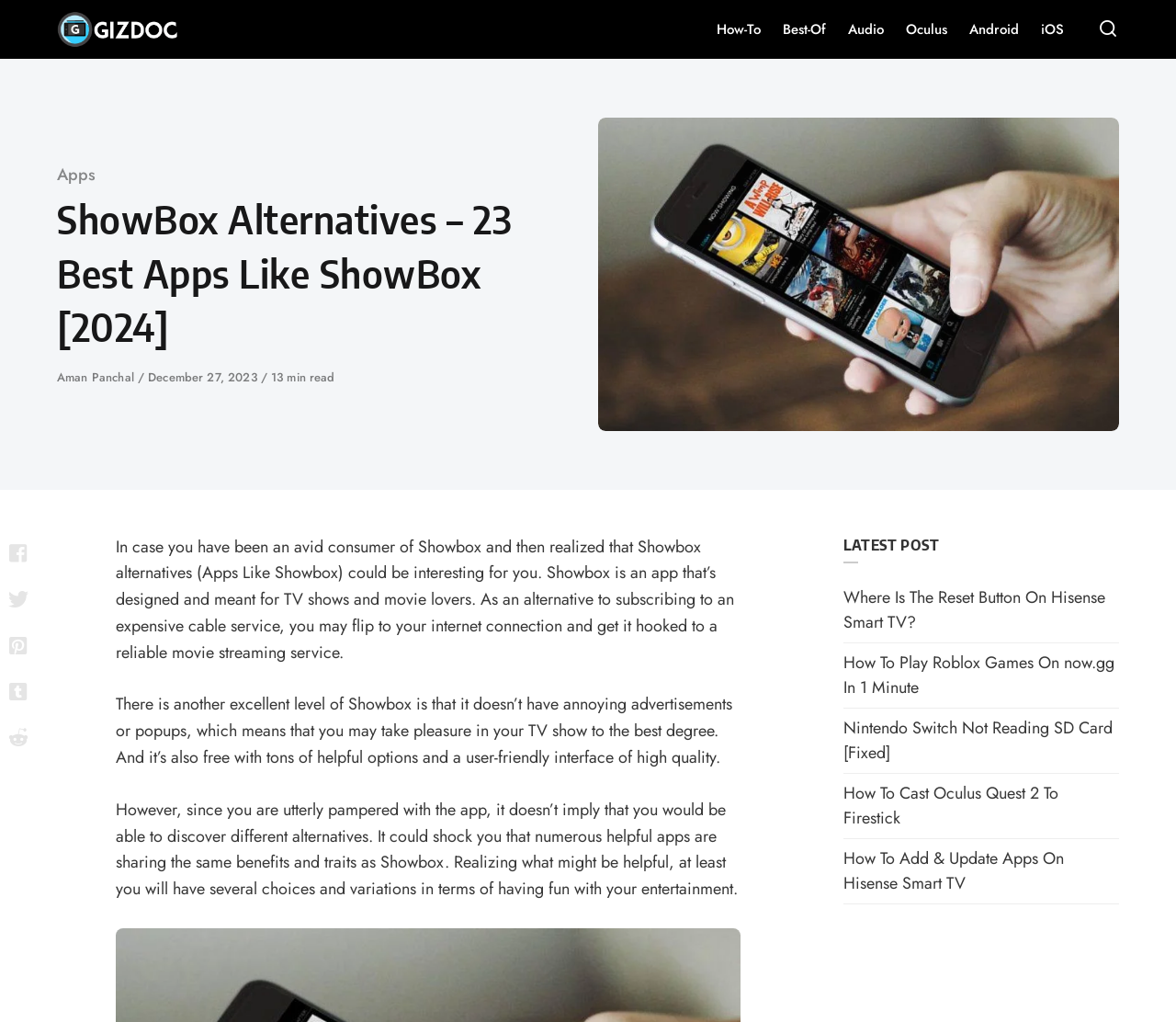Find the bounding box coordinates of the area that needs to be clicked in order to achieve the following instruction: "Share the article with Facebook". The coordinates should be specified as four float numbers between 0 and 1, i.e., [left, top, right, bottom].

[0.002, 0.518, 0.029, 0.563]